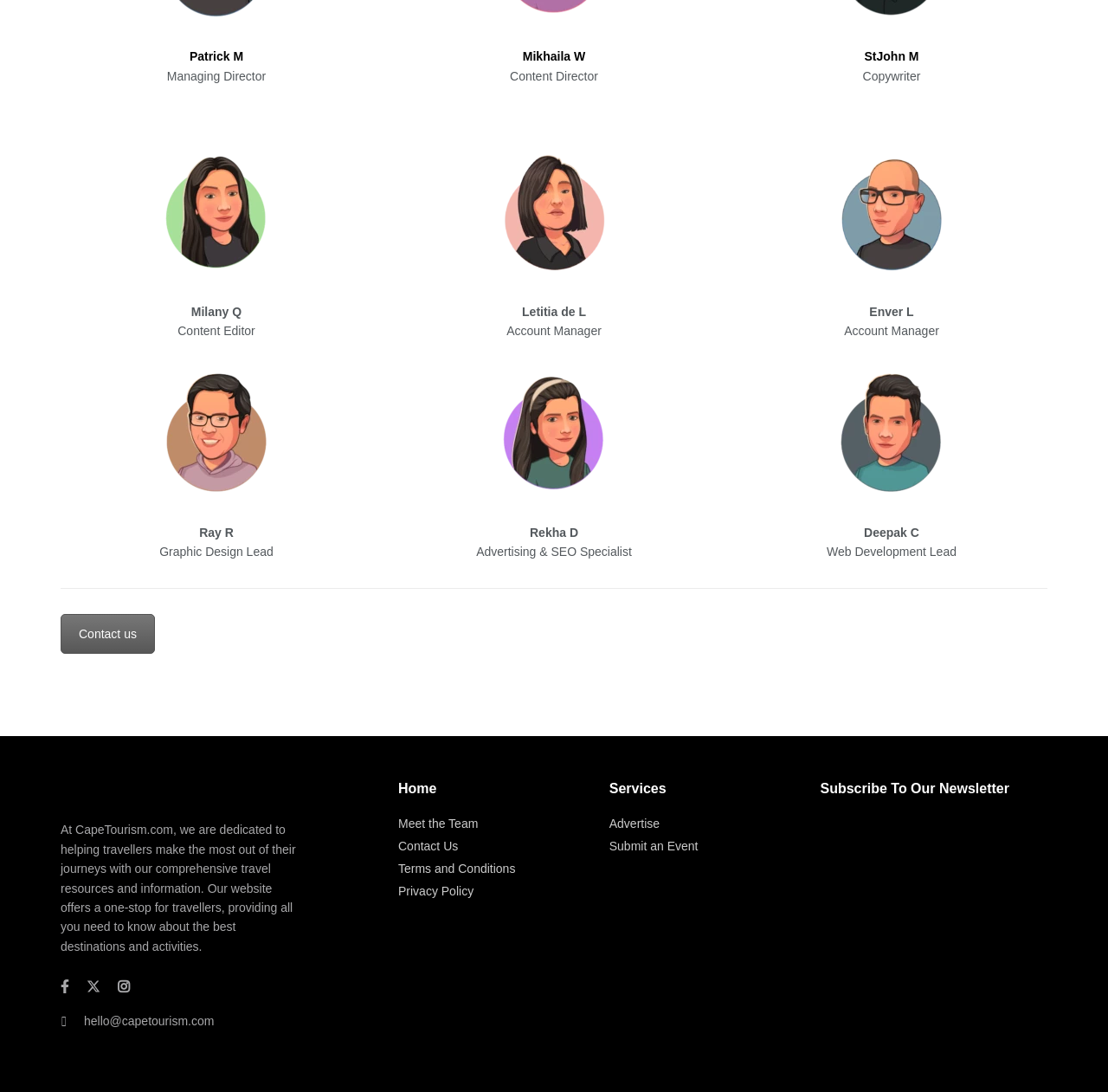Bounding box coordinates are specified in the format (top-left x, top-left y, bottom-right x, bottom-right y). All values are floating point numbers bounded between 0 and 1. Please provide the bounding box coordinate of the region this sentence describes: Submit an Event

[0.55, 0.768, 0.63, 0.781]